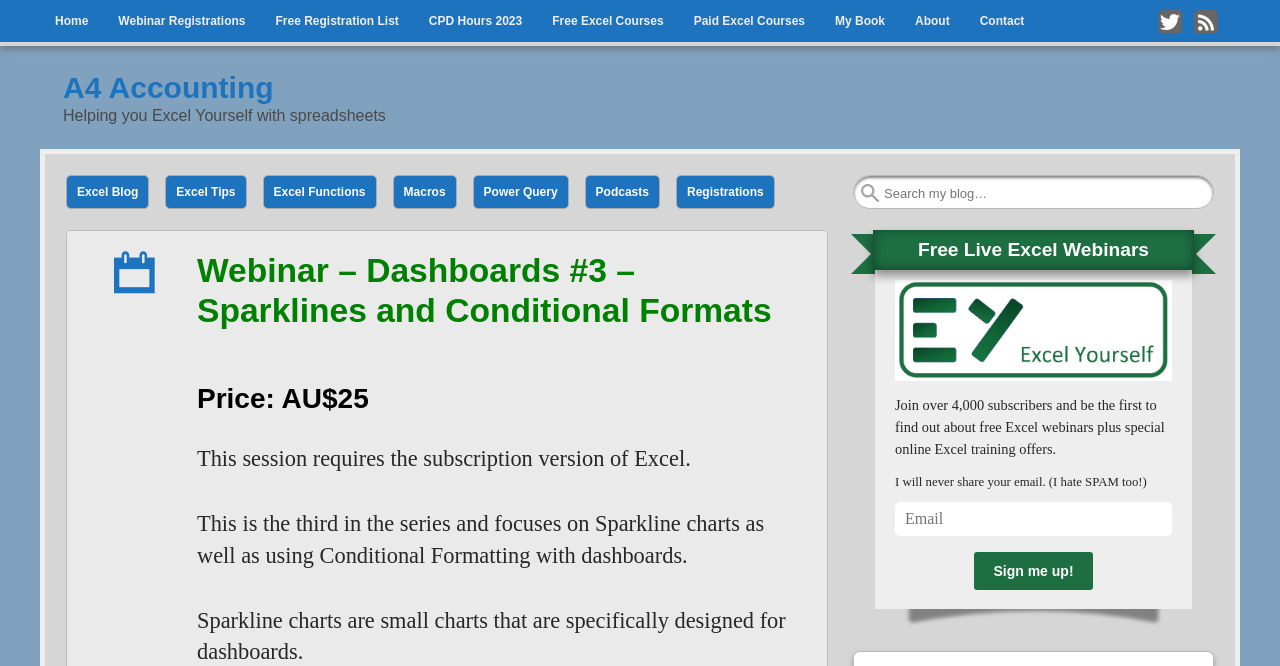Given the element description, predict the bounding box coordinates in the format (top-left x, top-left y, bottom-right x, bottom-right y). Make sure all values are between 0 and 1. Here is the element description: Free Excel Courses

[0.42, 0.0, 0.53, 0.063]